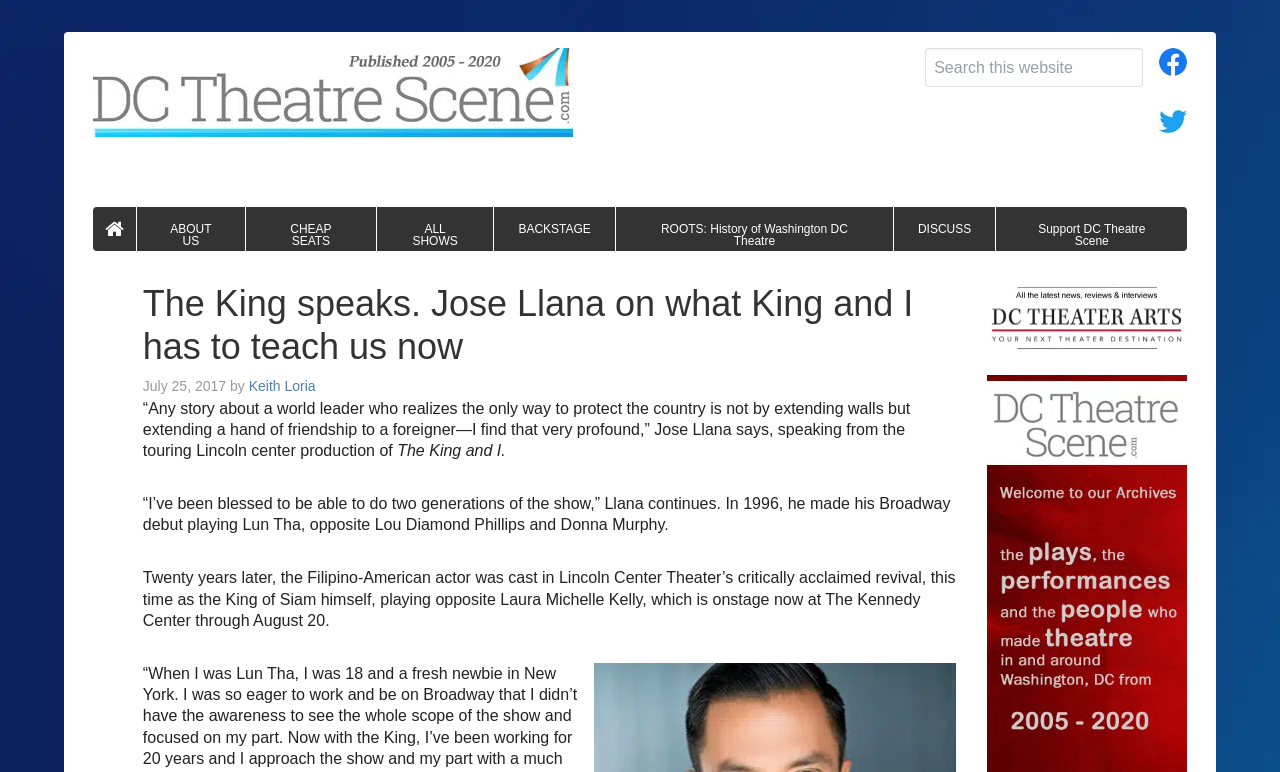Generate a comprehensive description of the webpage.

The webpage appears to be an article about Jose Llana, an actor who played the King of Siam in the Lincoln Center Theater's revival of "The King and I". At the top left of the page, there is a link to "DC Theatre Scene" and a brief description of the website as a "Historical Archive of Washington area theatre". On the top right, there are social media links to Facebook and Twitter, each accompanied by an icon.

Below the social media links, there is a search bar with a search button to the right. The search bar is labeled "Search this website". 

The main navigation menu is located below the search bar, with links to "ABOUT US", "CHEAP SEATS", "ALL SHOWS", "BACKSTAGE", "ROOTS: History of Washington DC Theatre", "DISCUSS", and "Support DC Theatre Scene". 

The main content of the article is located below the navigation menu. The title of the article, "The King speaks. Jose Llana on what King and I has to teach us now", is displayed prominently. Below the title, there is a timestamp indicating that the article was published on July 25, 2017, and the author's name, Keith Loria.

The article itself is a lengthy text that discusses Jose Llana's experience playing the King of Siam in "The King and I". The text is divided into several paragraphs, with quotes from Llana about the significance of the show and his own experiences playing different roles in the production.